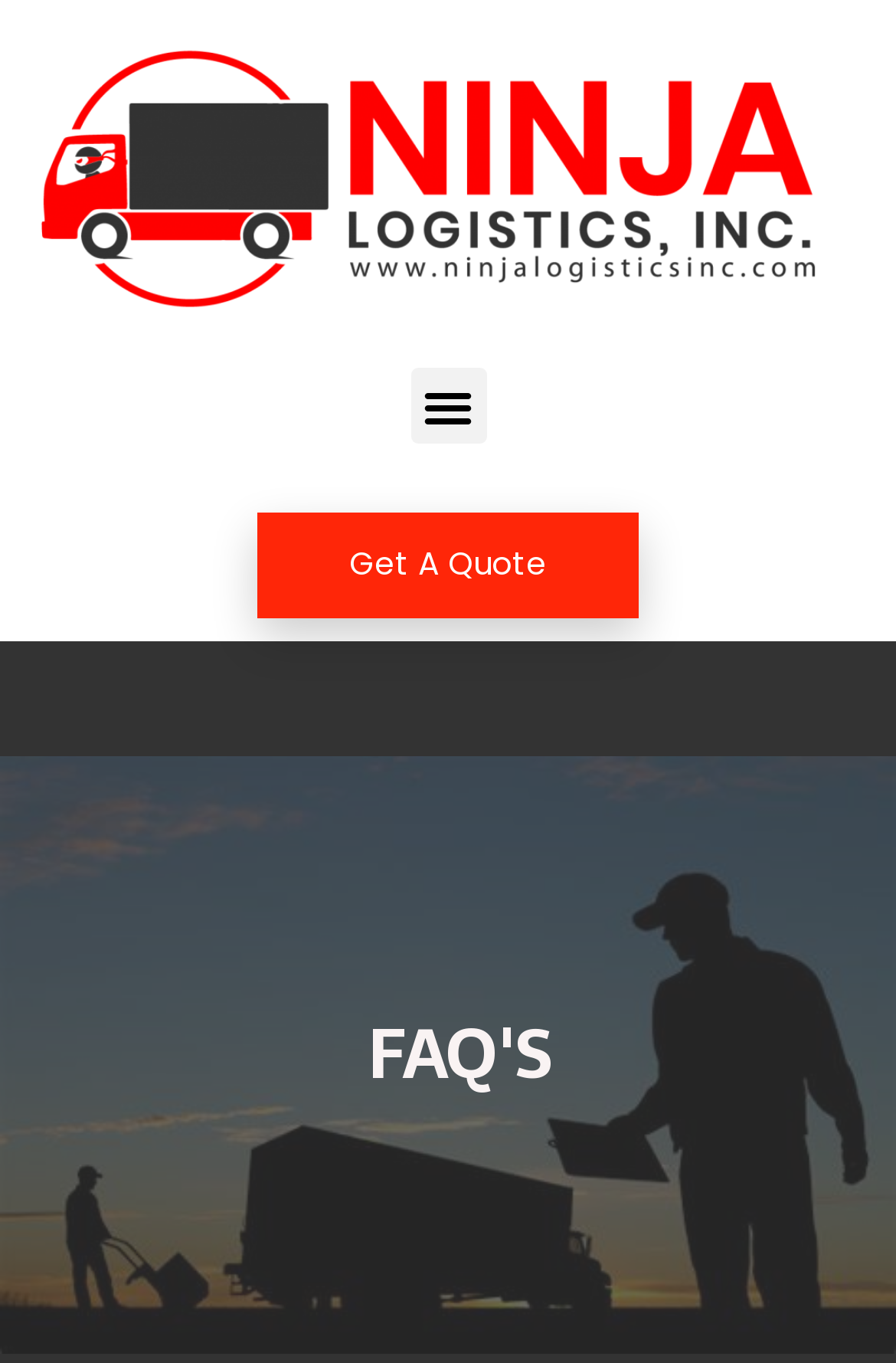Given the description "Jason Blair", provide the bounding box coordinates of the corresponding UI element.

None